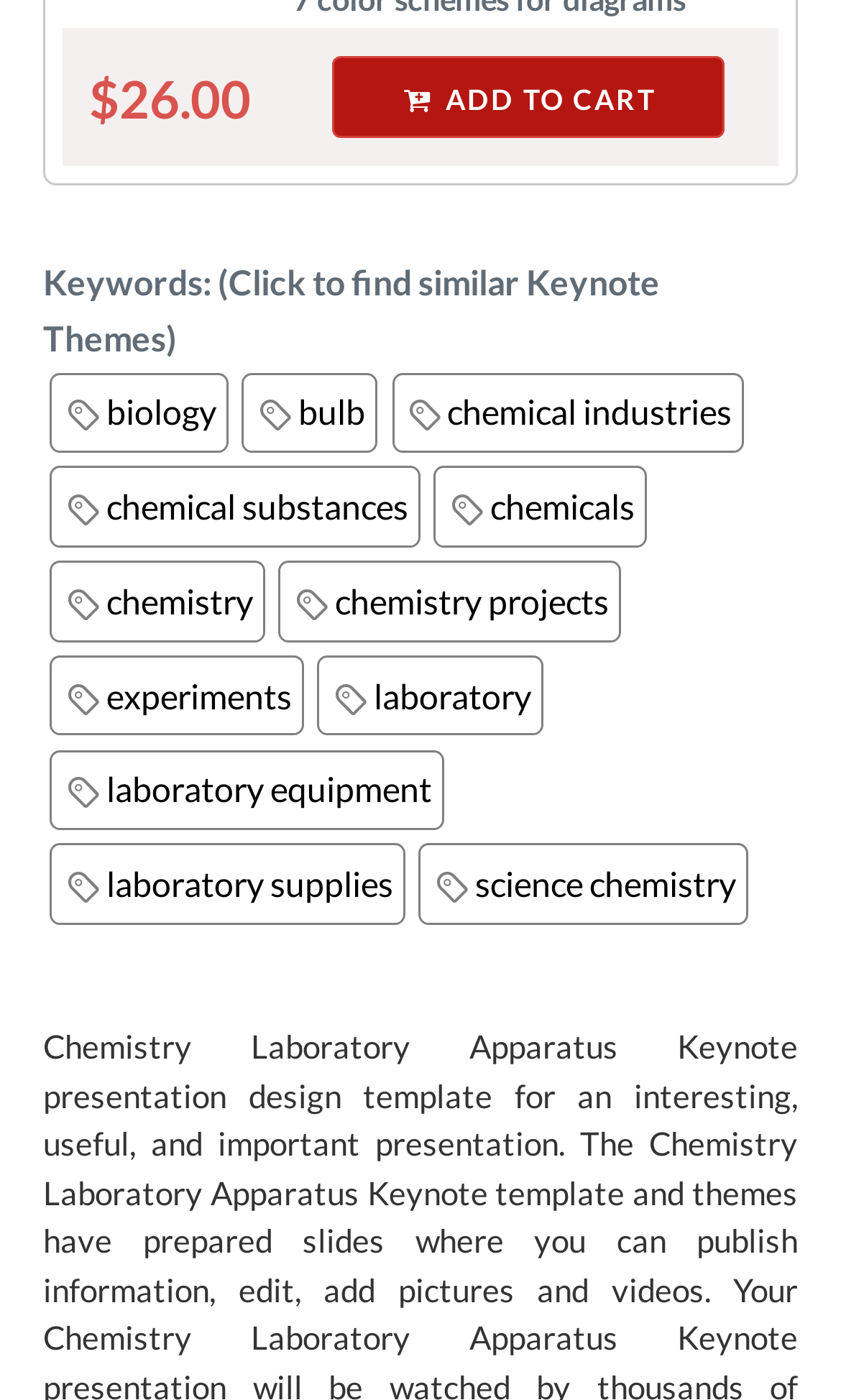Look at the image and give a detailed response to the following question: What action can be performed on the item?

The action that can be performed on the item is indicated by the link element with the text 'ADD TO CART' and bounding box coordinates [0.394, 0.04, 0.861, 0.099]. This suggests that the user can add the item to their cart.